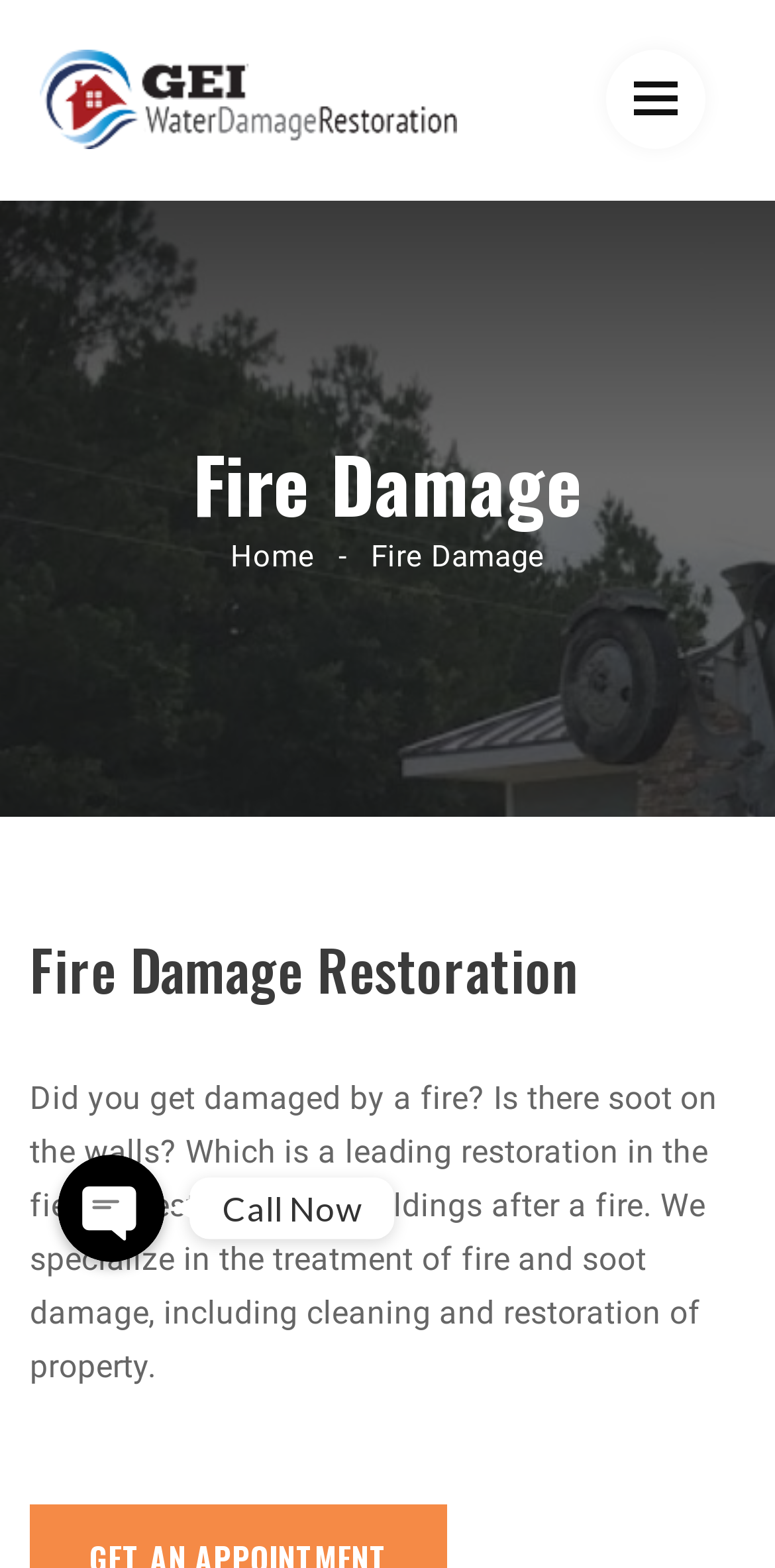What is the call-to-action on the webpage?
Look at the image and respond with a one-word or short phrase answer.

Call Now